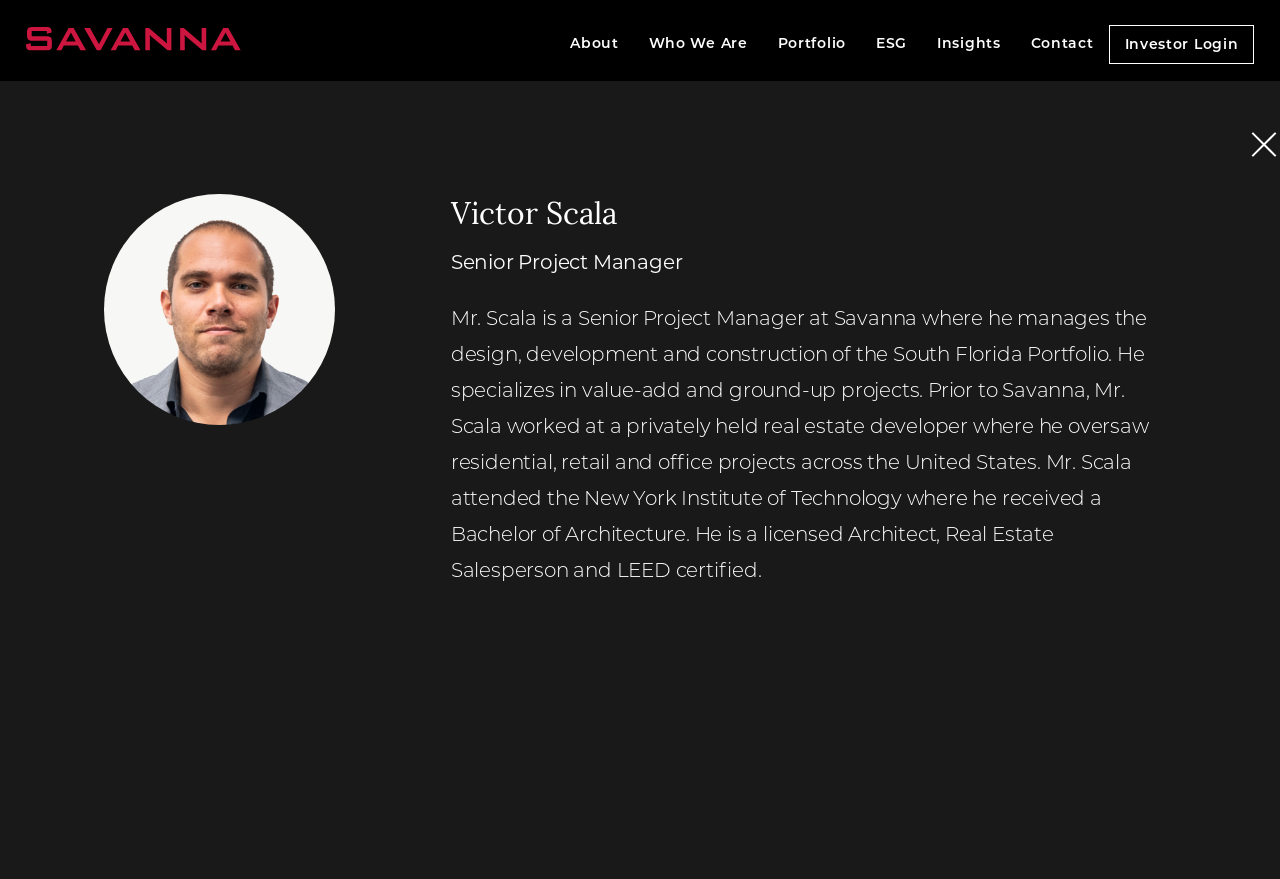Could you locate the bounding box coordinates for the section that should be clicked to accomplish this task: "visit Portfolio".

[0.608, 0.039, 0.661, 0.059]